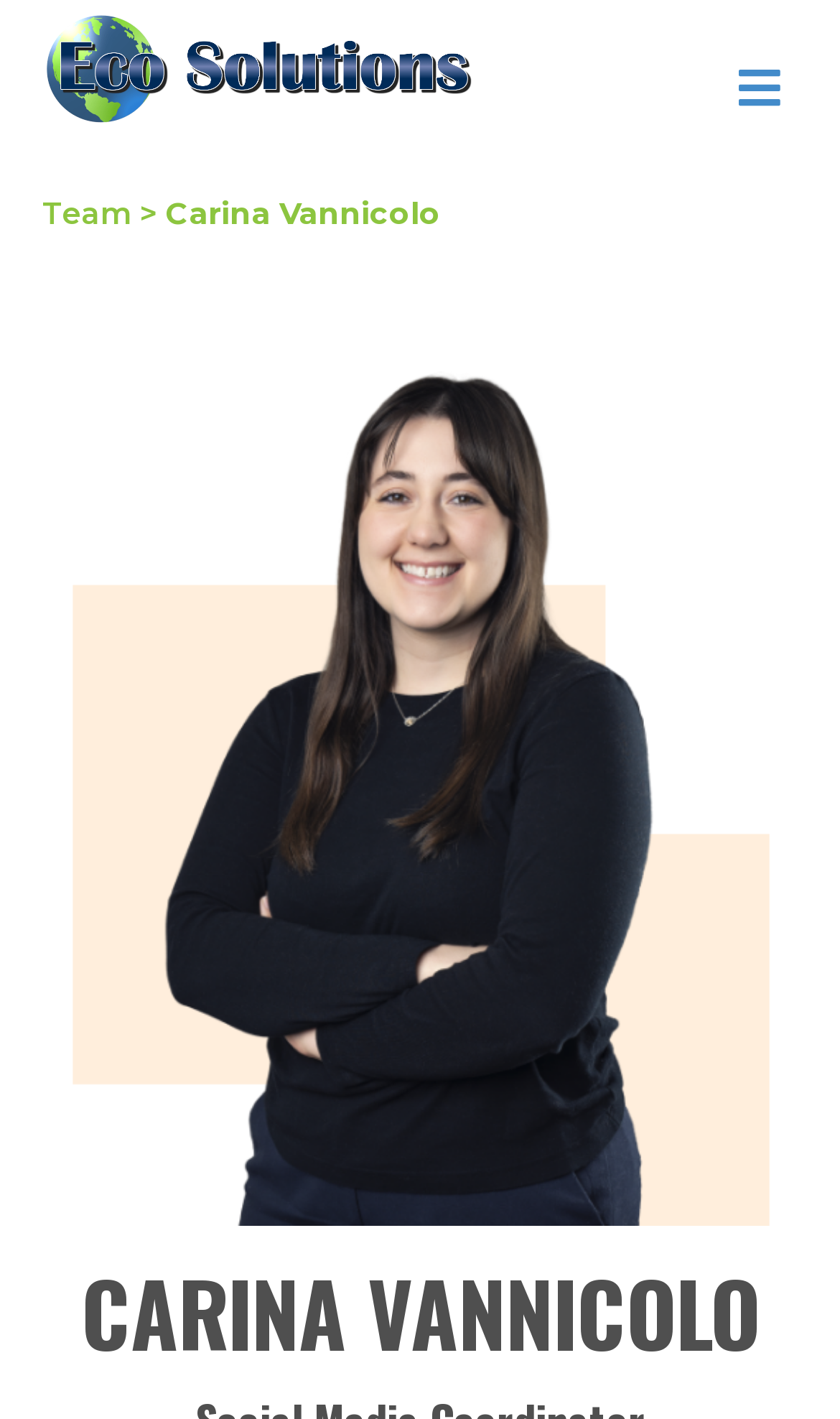By analyzing the image, answer the following question with a detailed response: What is the logo of the website?

The image element with the text 'Eco Solutions' is likely to be the logo of the website, as it is placed at the top and has a prominent position on the webpage.